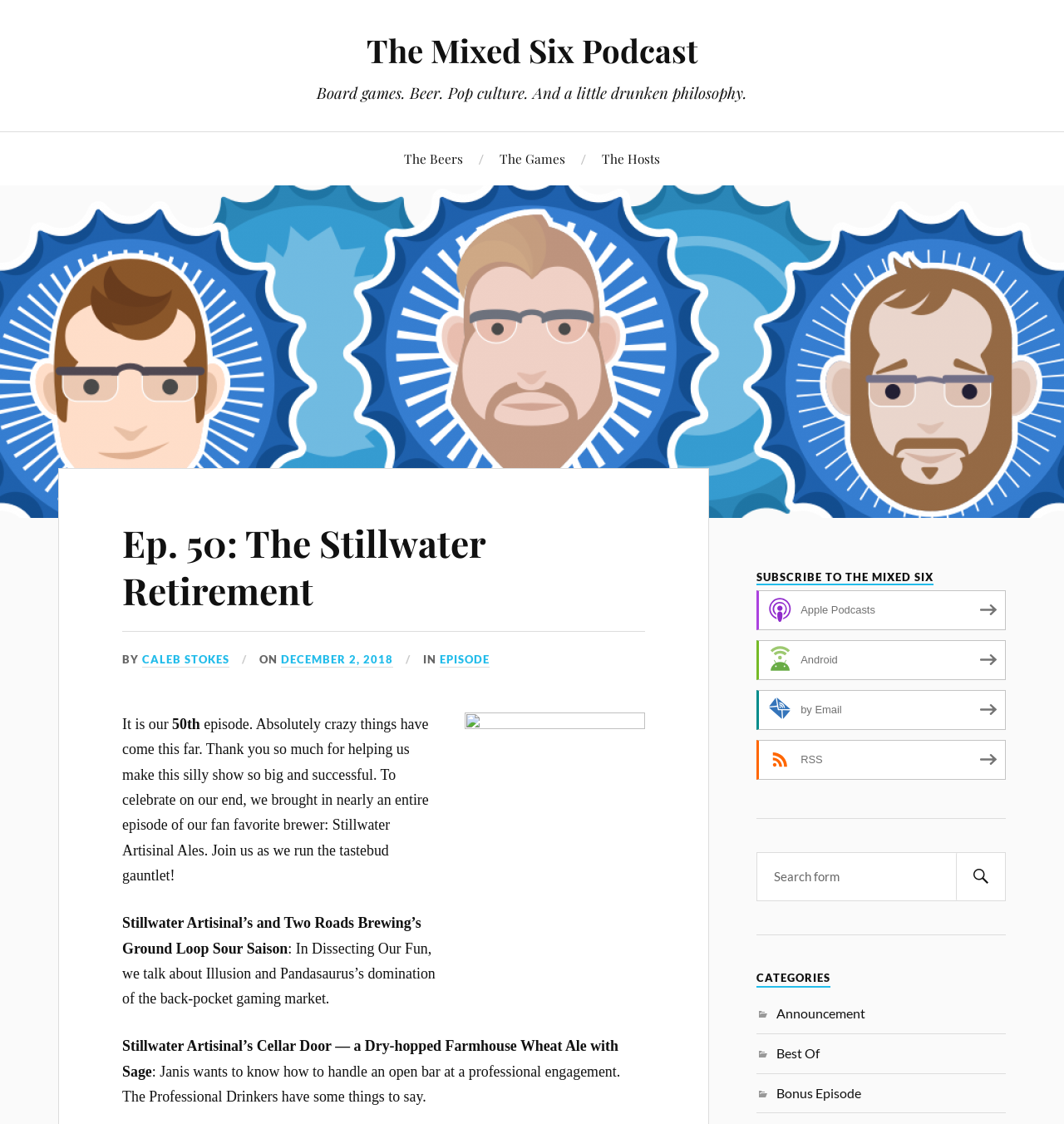Find the bounding box coordinates for the area you need to click to carry out the instruction: "Search for a podcast episode". The coordinates should be four float numbers between 0 and 1, indicated as [left, top, right, bottom].

[0.711, 0.758, 0.945, 0.801]